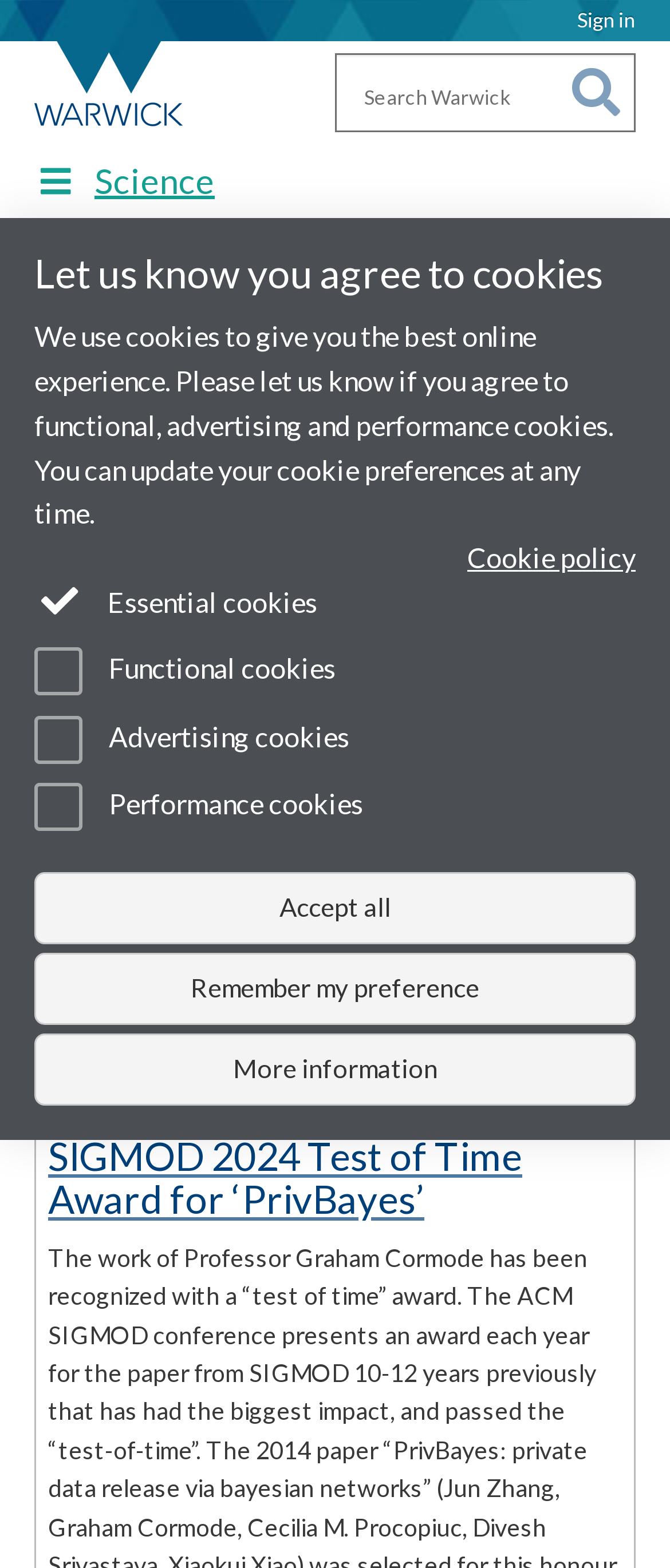Indicate the bounding box coordinates of the element that needs to be clicked to satisfy the following instruction: "View Faculty of Science, Engineering and Medicine News". The coordinates should be four float numbers between 0 and 1, i.e., [left, top, right, bottom].

[0.051, 0.38, 0.849, 0.437]